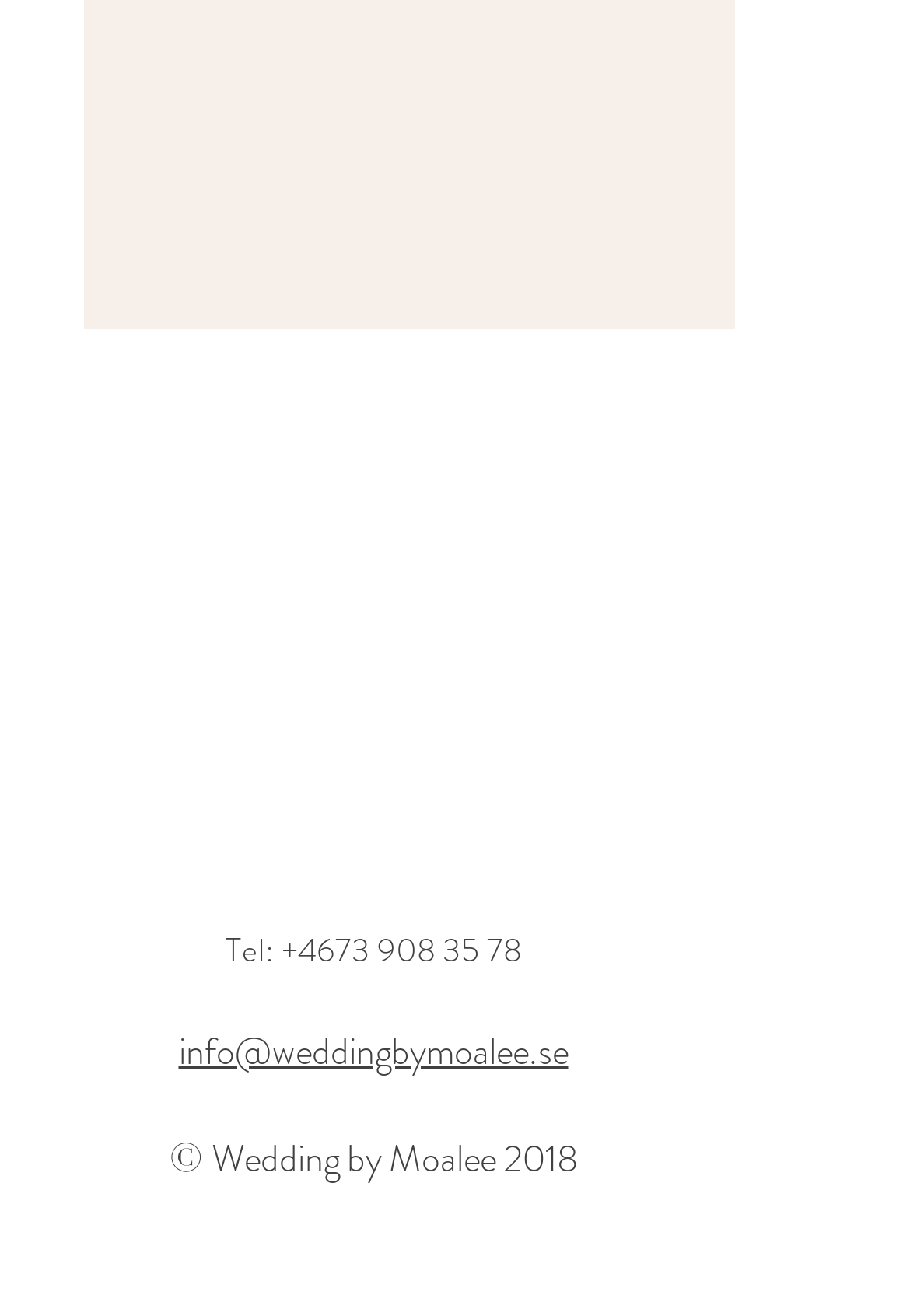Using the image as a reference, answer the following question in as much detail as possible:
What is the image file name?

I found the image file name by looking at the image element with the text 'HX7A1834.jpg' which is located at the top of the page.